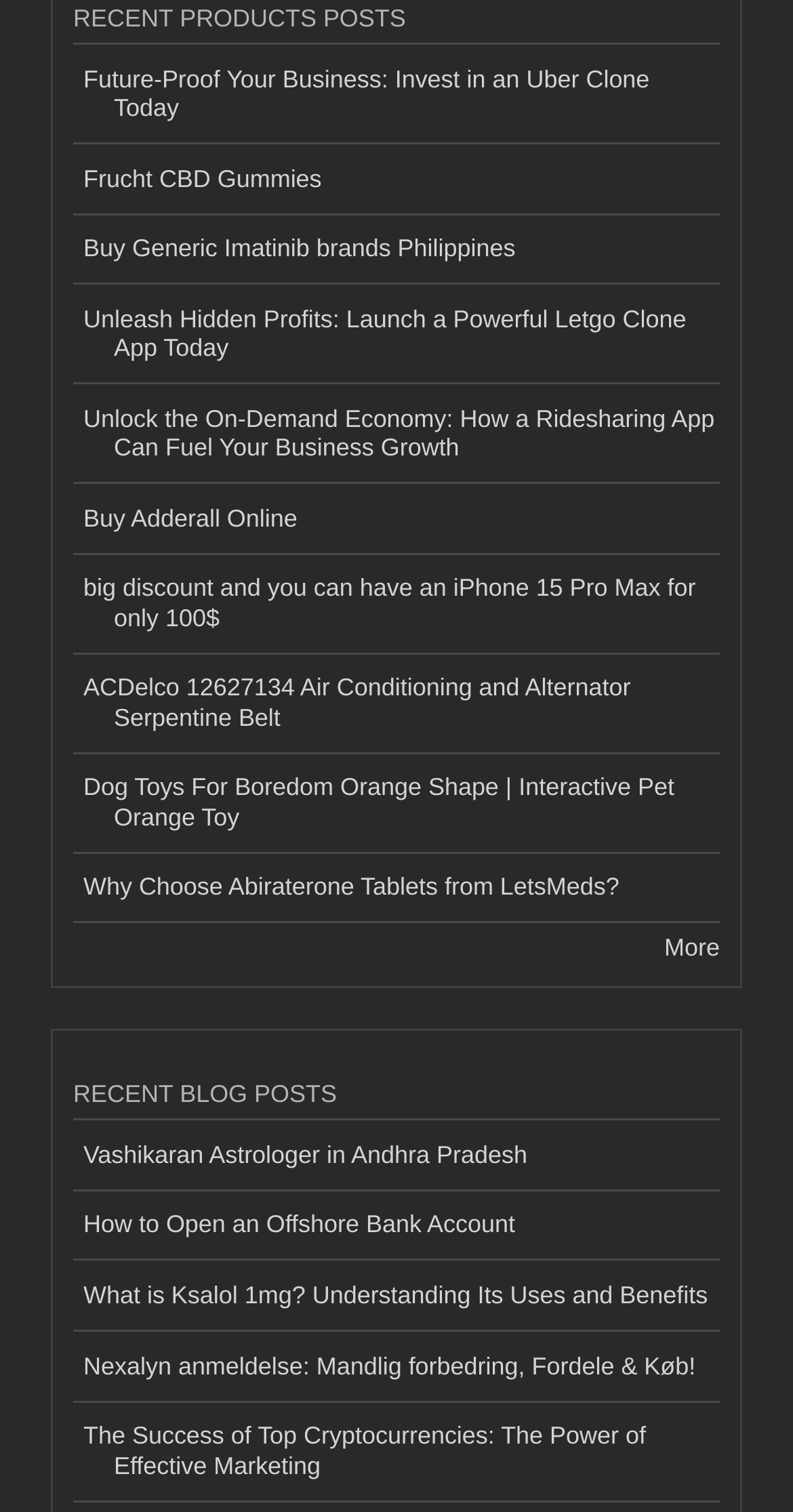How many recent product posts are there?
Examine the screenshot and reply with a single word or phrase.

9